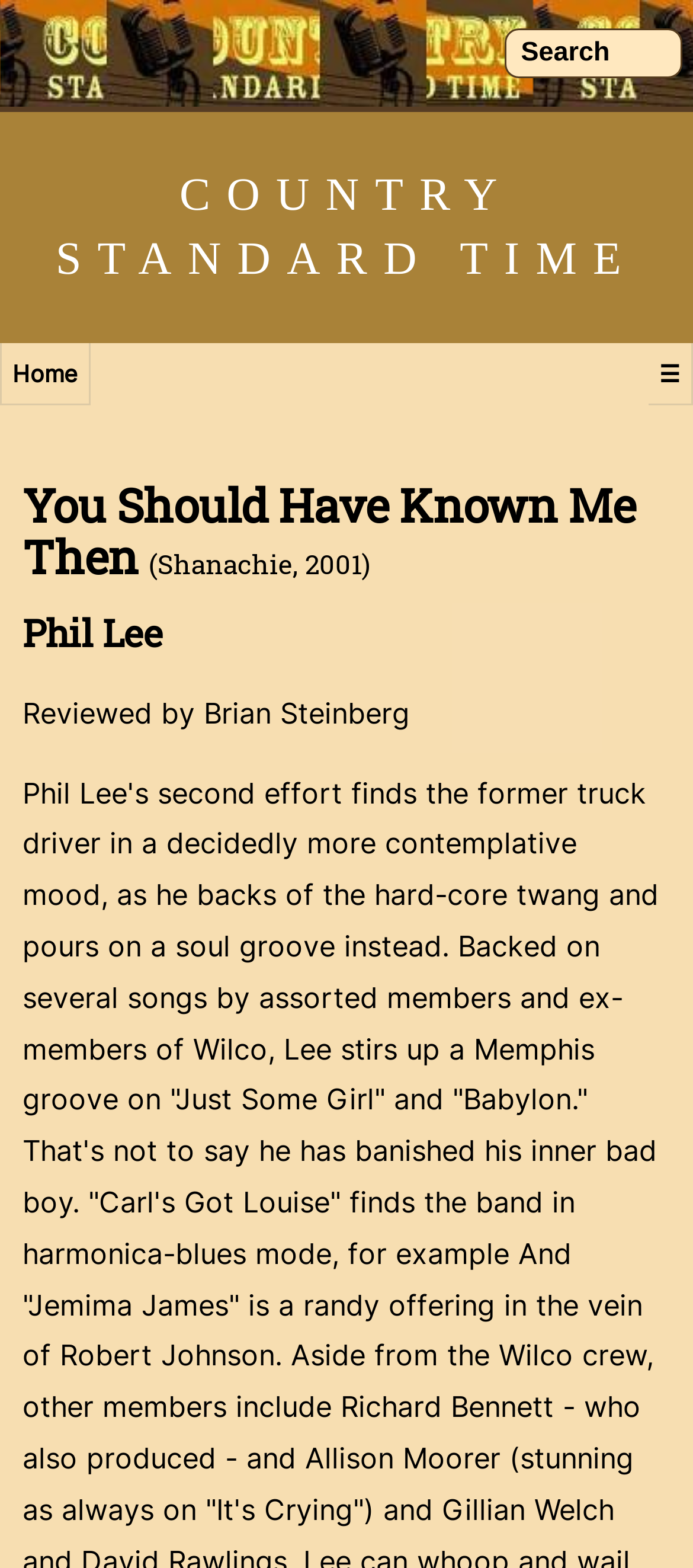Answer the following query with a single word or phrase:
What is the name of the album?

You Should Have Known Me Then